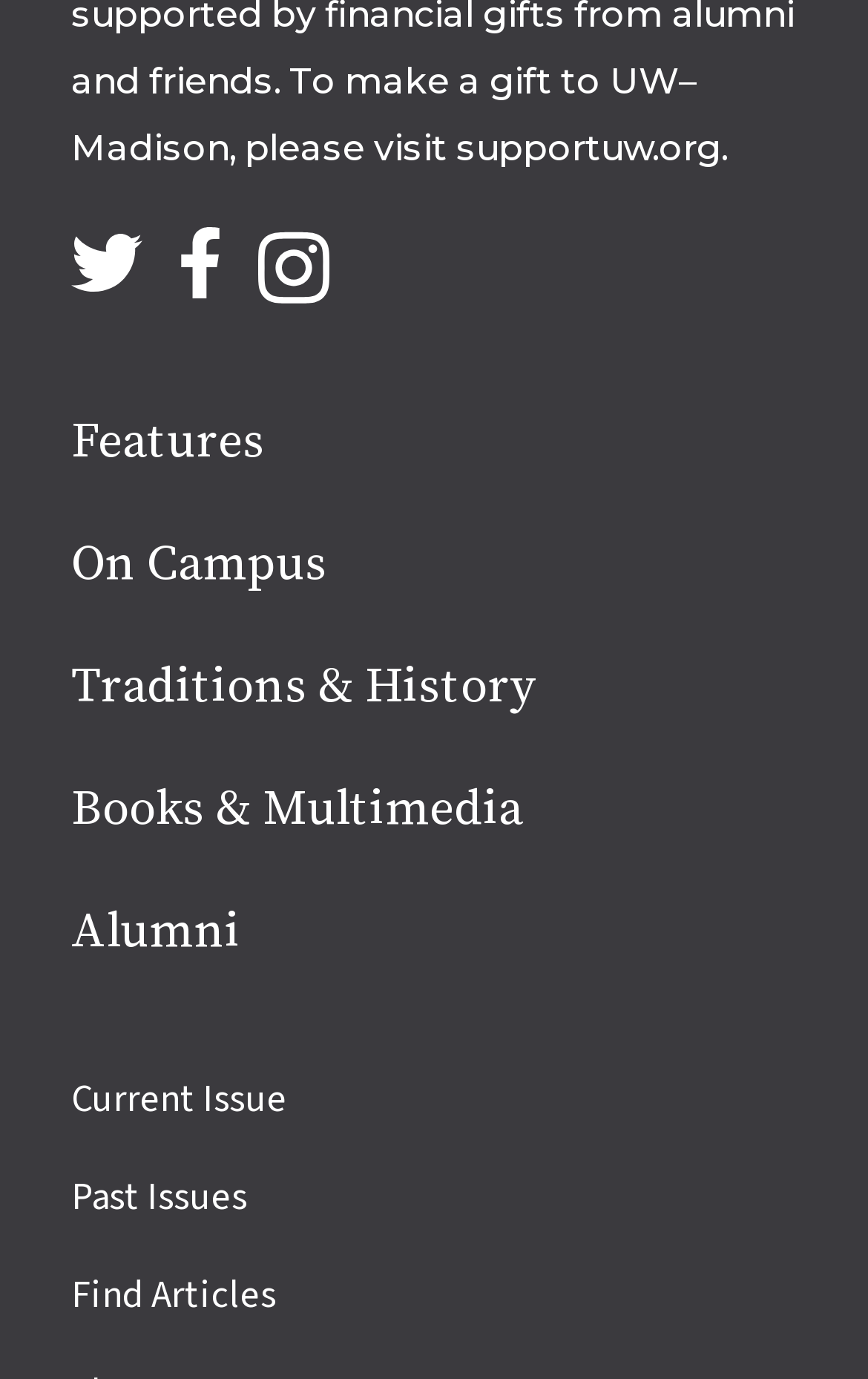What is the first link listed under 'Site links'?
Based on the image, provide your answer in one word or phrase.

Current Issue